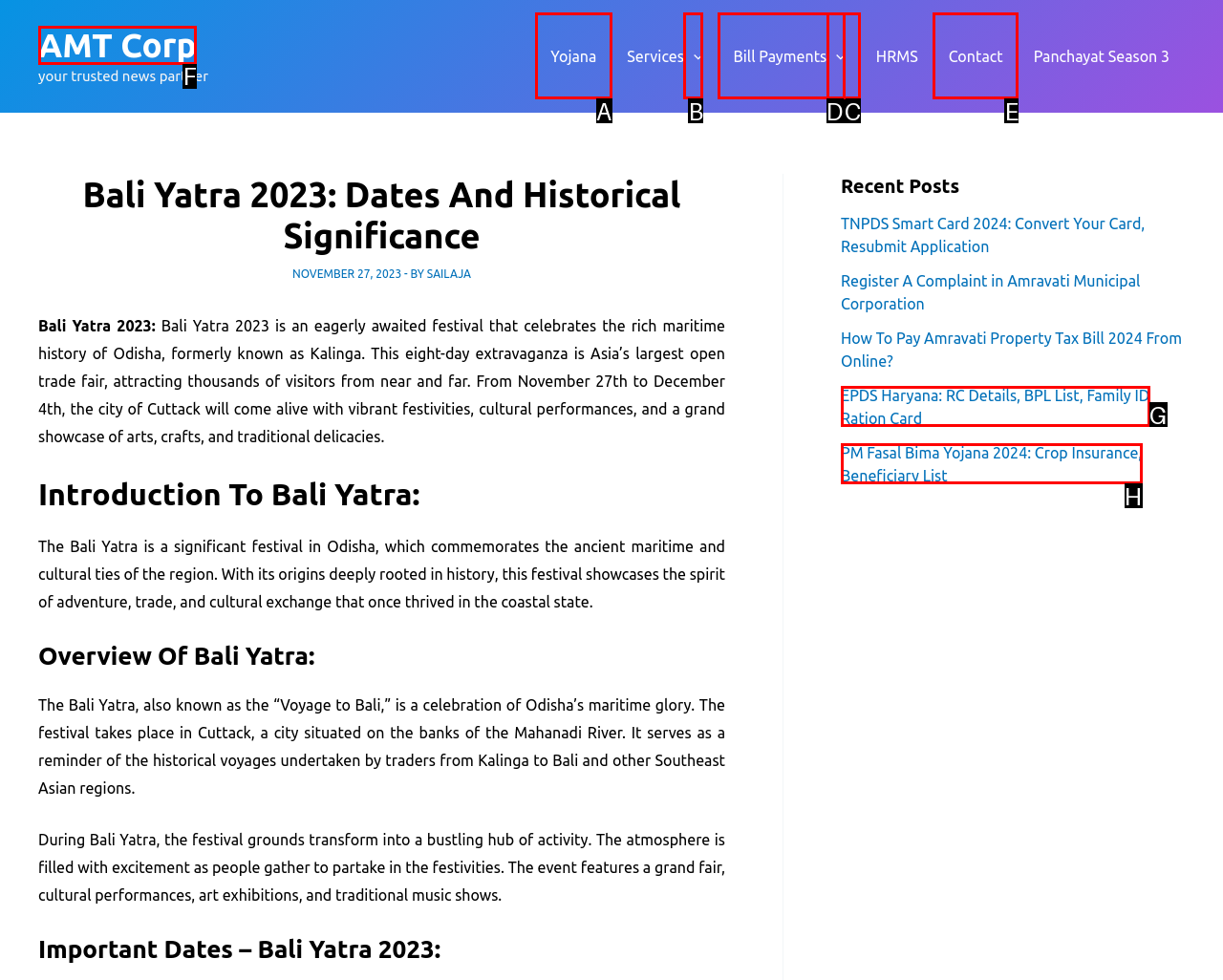Find the HTML element that suits the description: AMT Corp
Indicate your answer with the letter of the matching option from the choices provided.

F